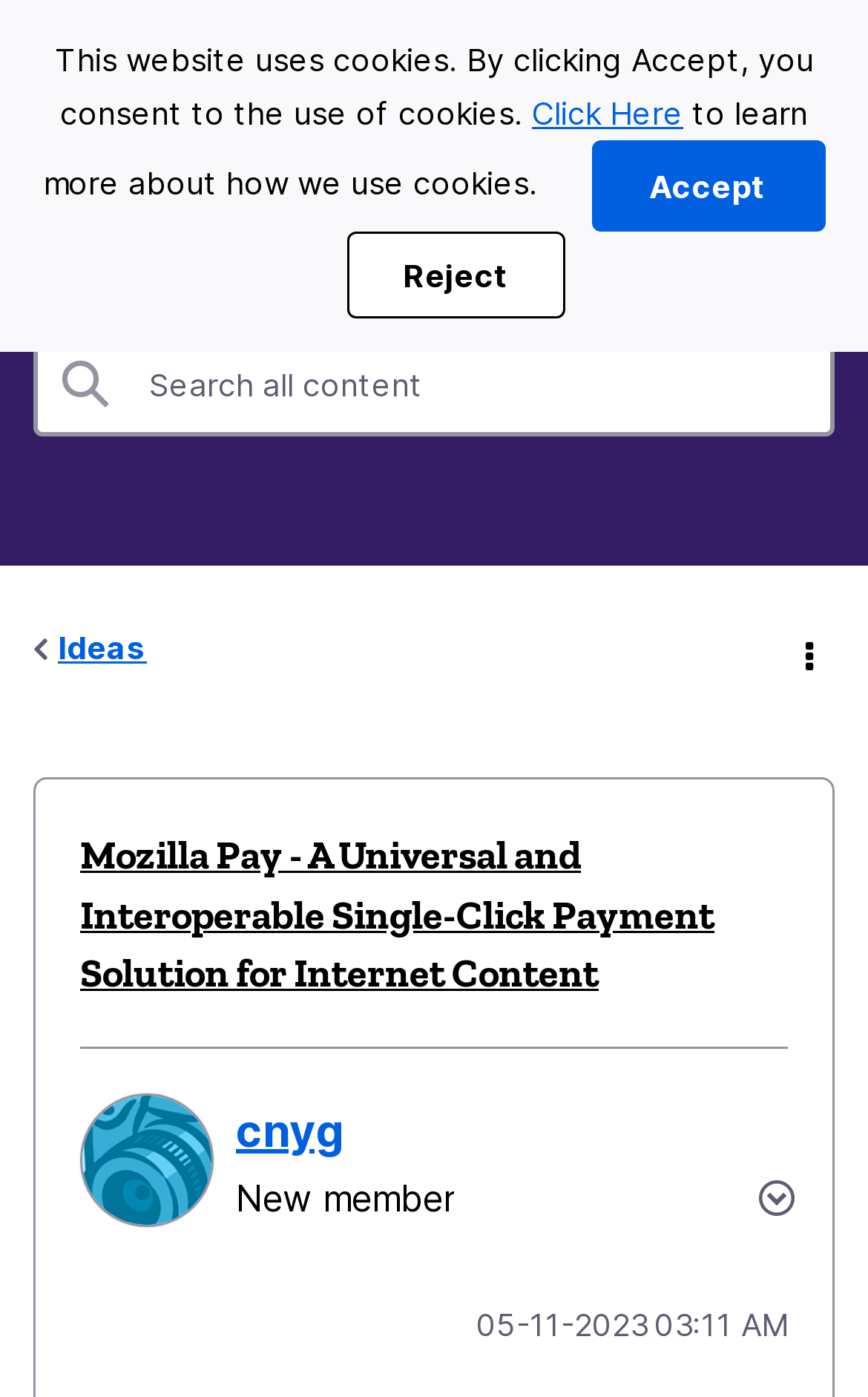Refer to the screenshot and answer the following question in detail:
When was the content posted?

I determined the posting date and time by examining the static text elements with the text '‎05-11-2023' and '03:11 AM' which are located near the bottom of the webpage.